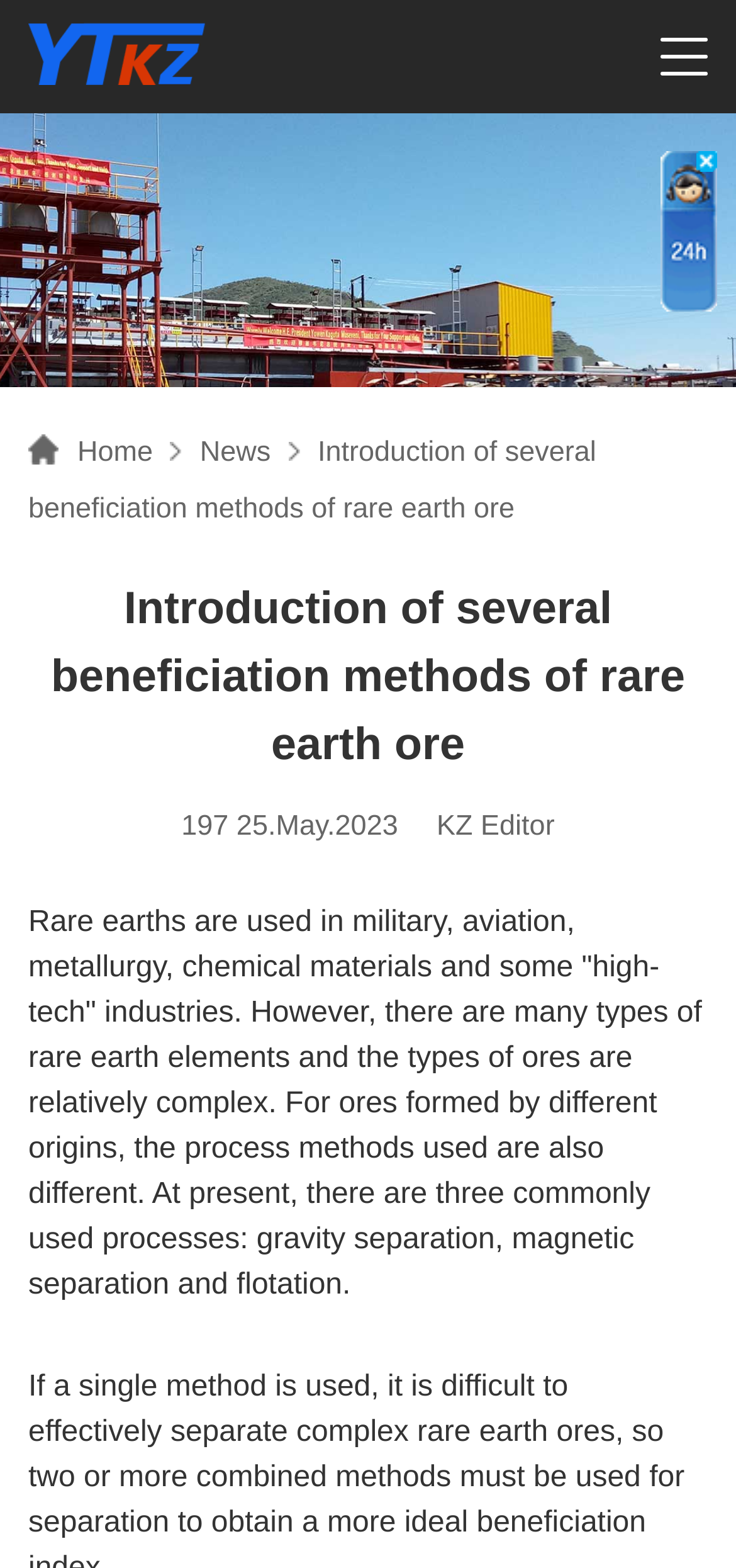When was the article published?
Please elaborate on the answer to the question with detailed information.

I found the publication date by looking at the StaticText element with the text '197 25.May.2023'.